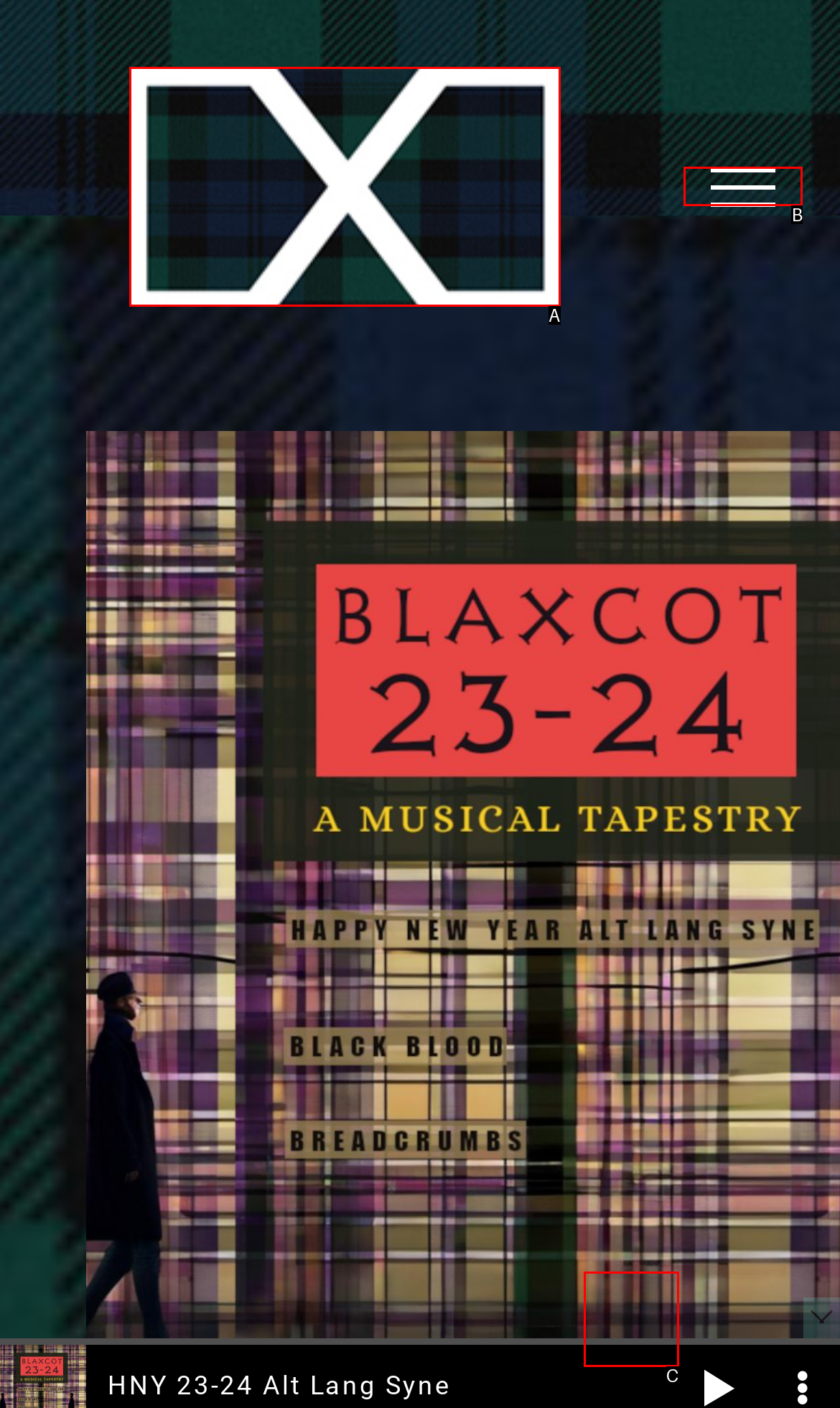Based on the description: alt="The Blaxcotsman Logo", select the HTML element that best fits. Reply with the letter of the correct choice from the options given.

A